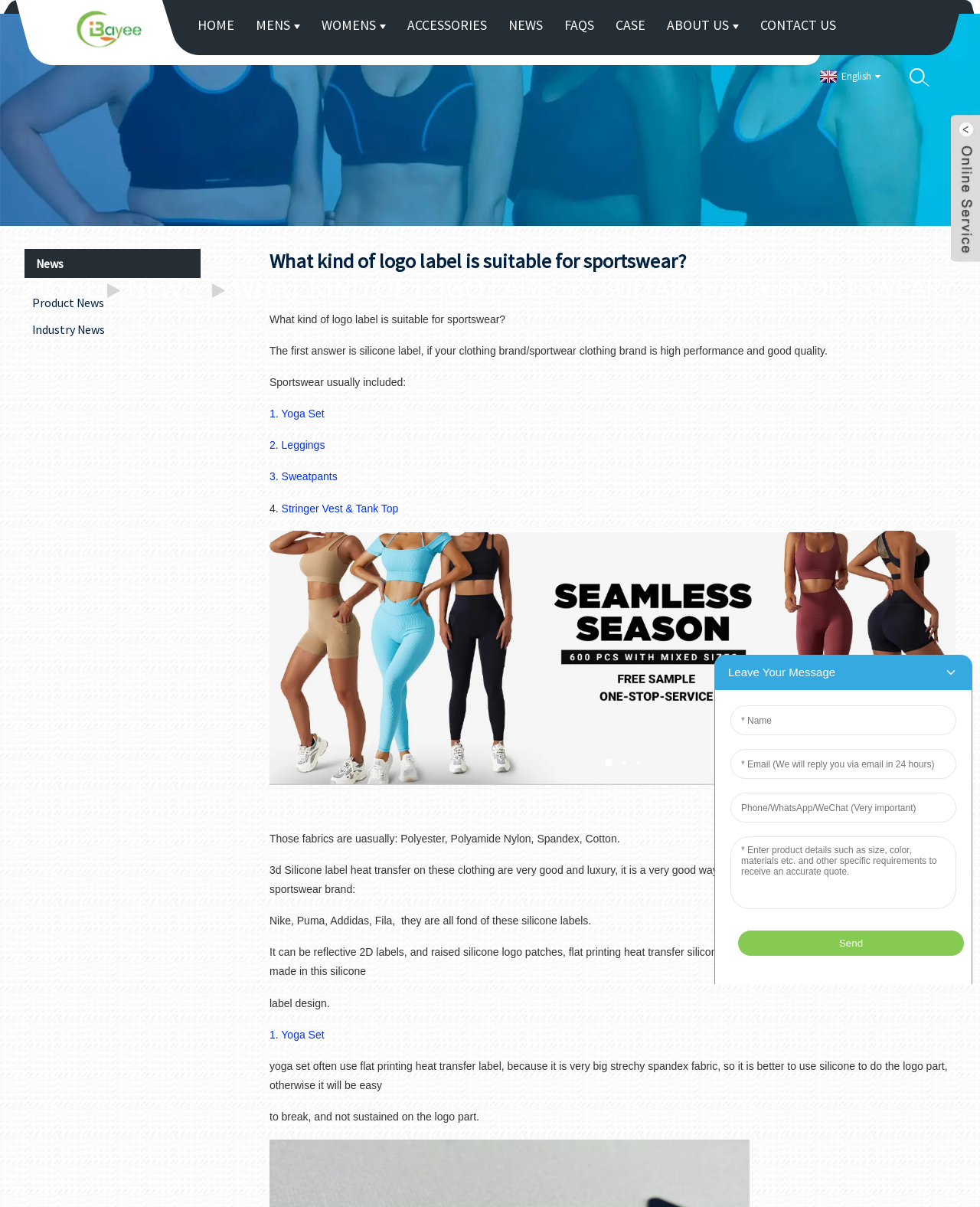Determine the bounding box coordinates for the UI element matching this description: "3. Sweatpants".

[0.275, 0.39, 0.344, 0.4]